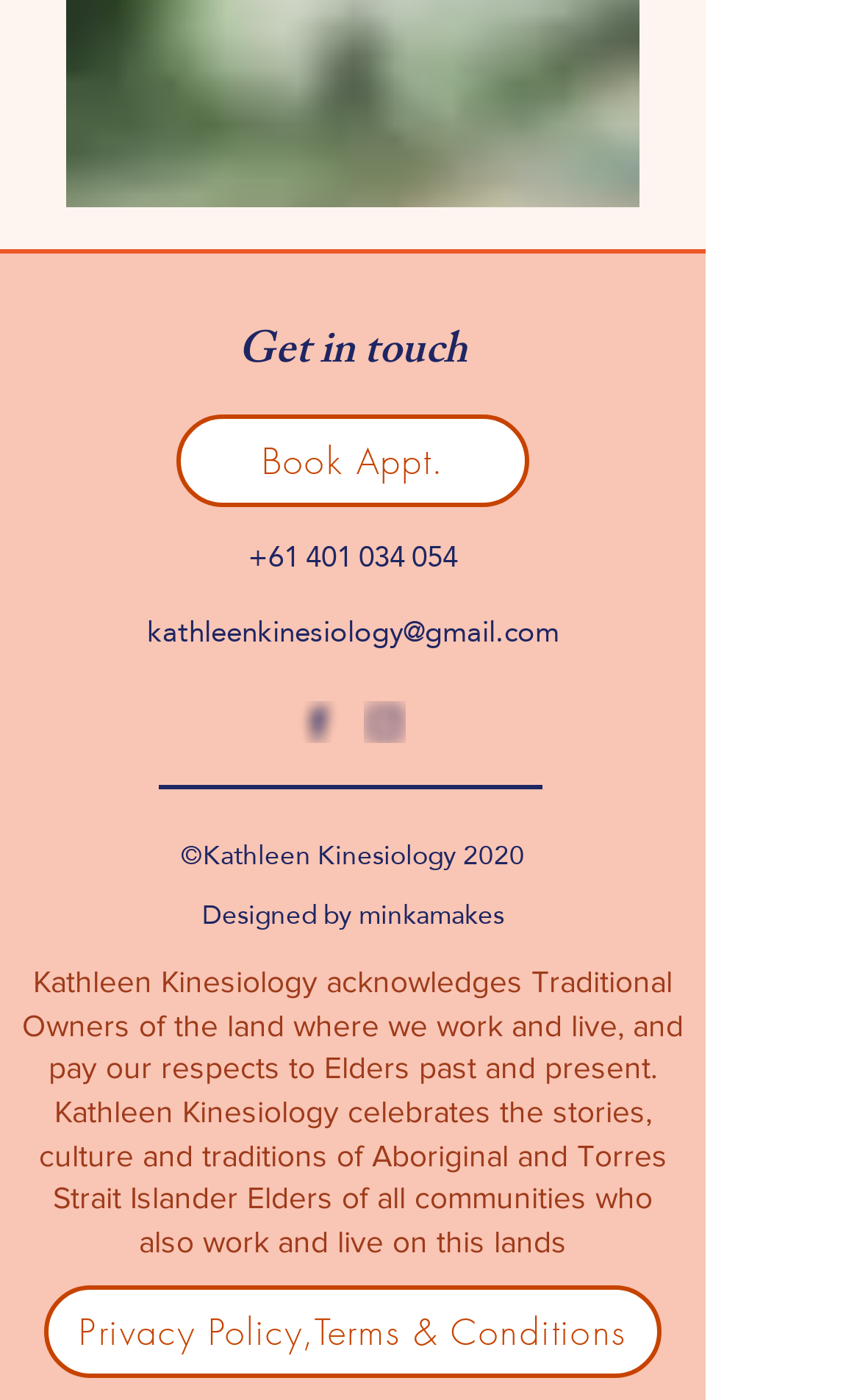Provide a short answer using a single word or phrase for the following question: 
Who designed the website?

minkamakes